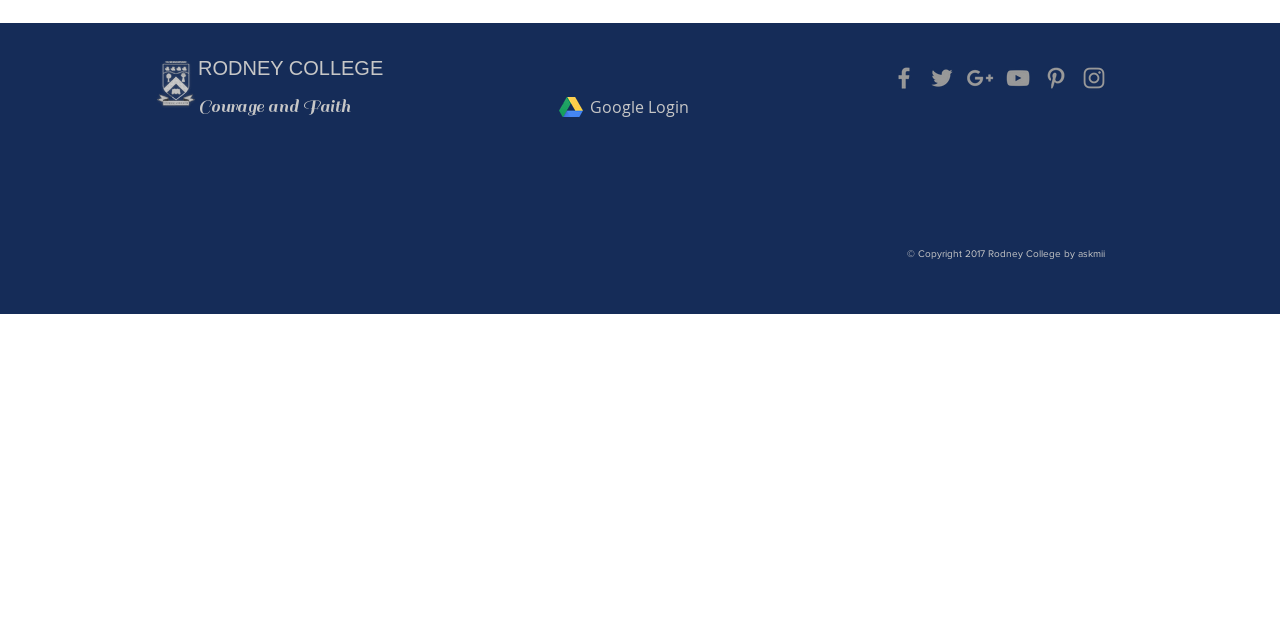Identify the bounding box for the UI element specified in this description: "RESIDENTIAL". The coordinates must be four float numbers between 0 and 1, formatted as [left, top, right, bottom].

None